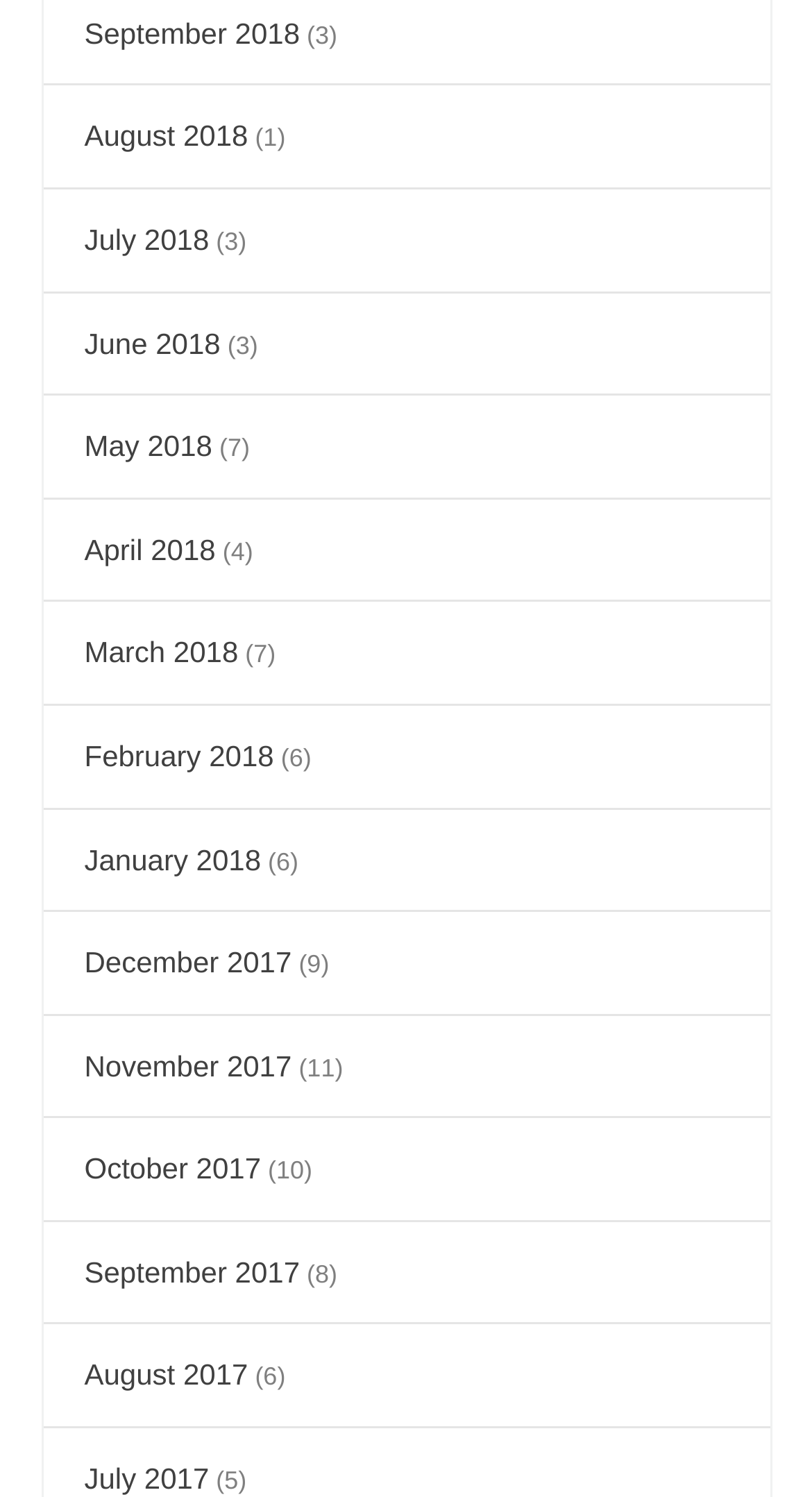Bounding box coordinates are given in the format (top-left x, top-left y, bottom-right x, bottom-right y). All values should be floating point numbers between 0 and 1. Provide the bounding box coordinate for the UI element described as: September 2017

[0.104, 0.838, 0.369, 0.861]